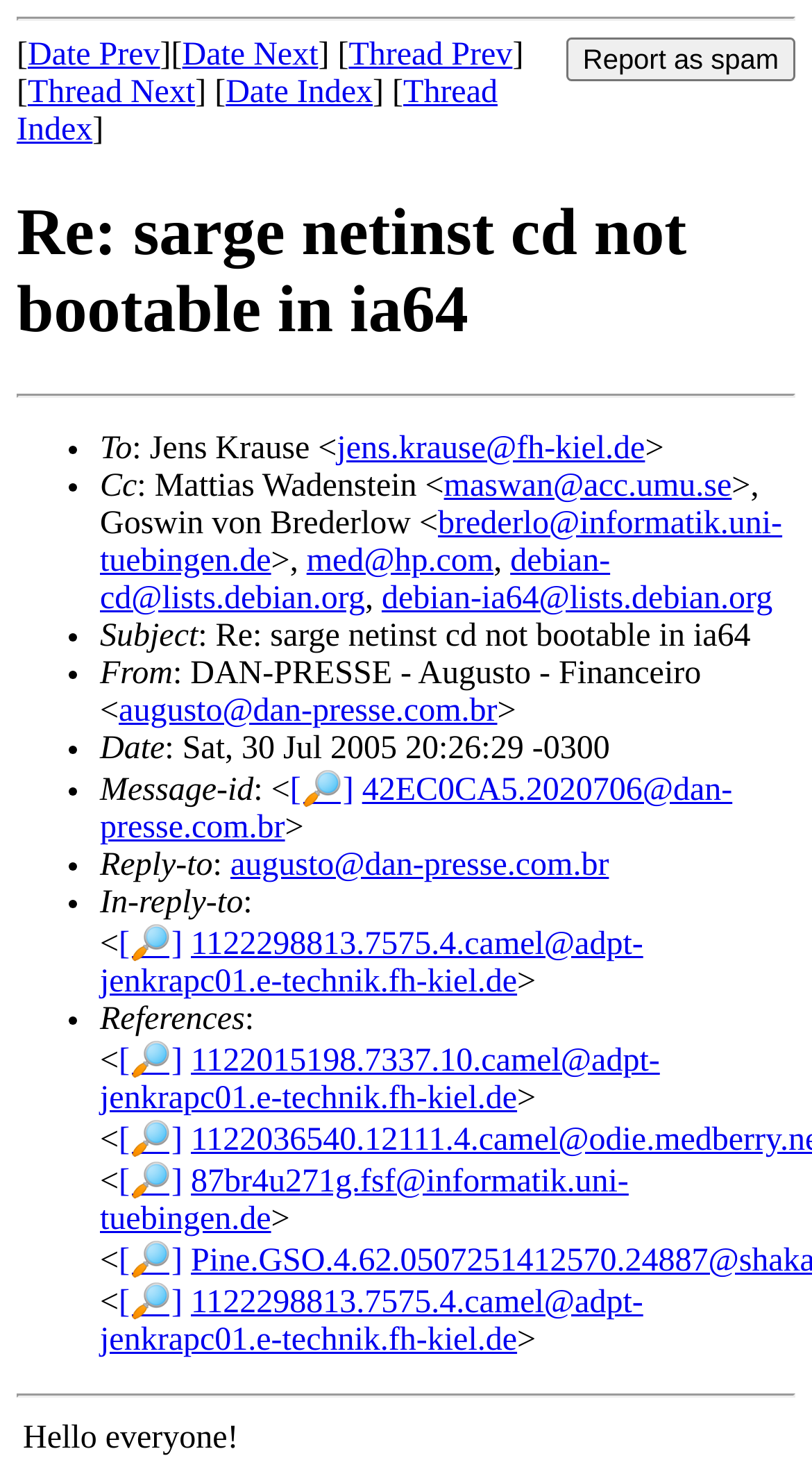Provide a brief response in the form of a single word or phrase:
How many recipients are there in the email?

5